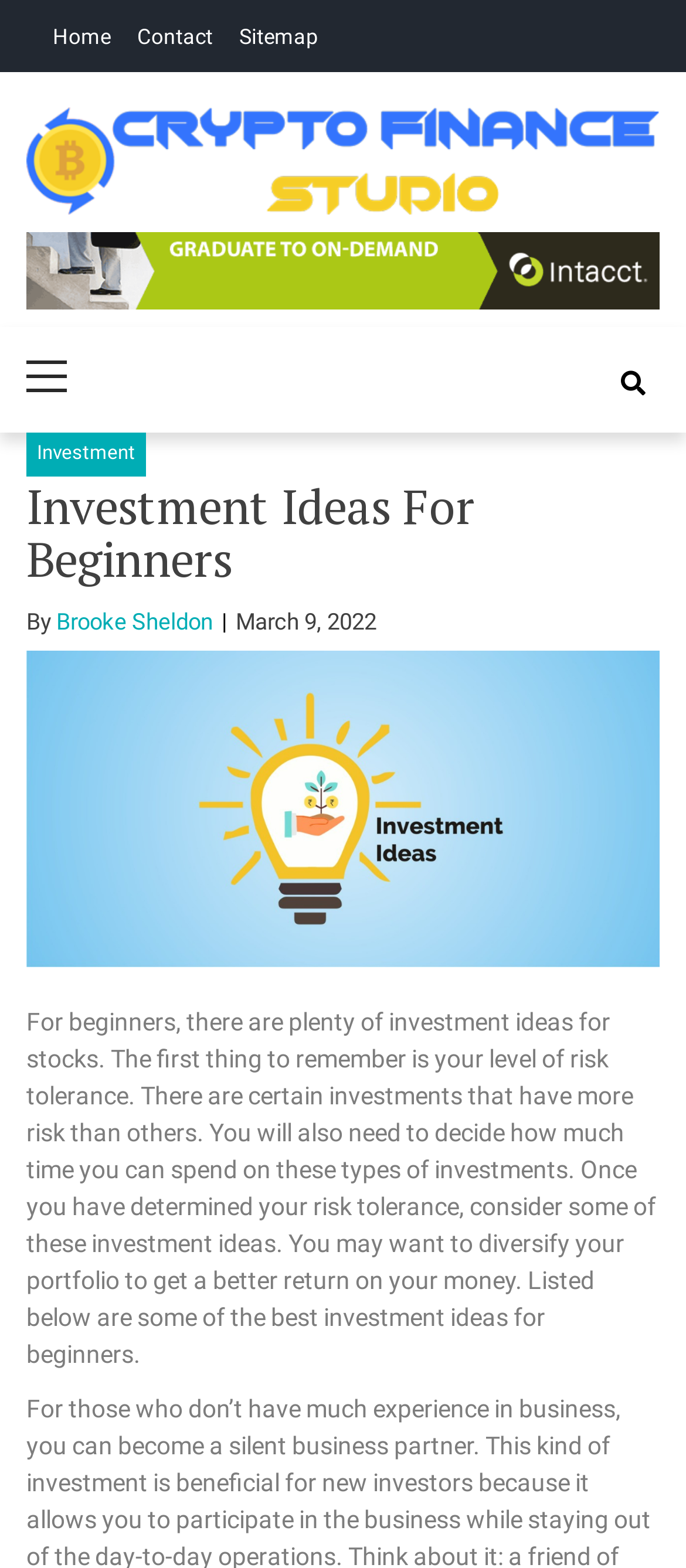When was the article published?
Answer the question with a single word or phrase by looking at the picture.

March 9, 2022